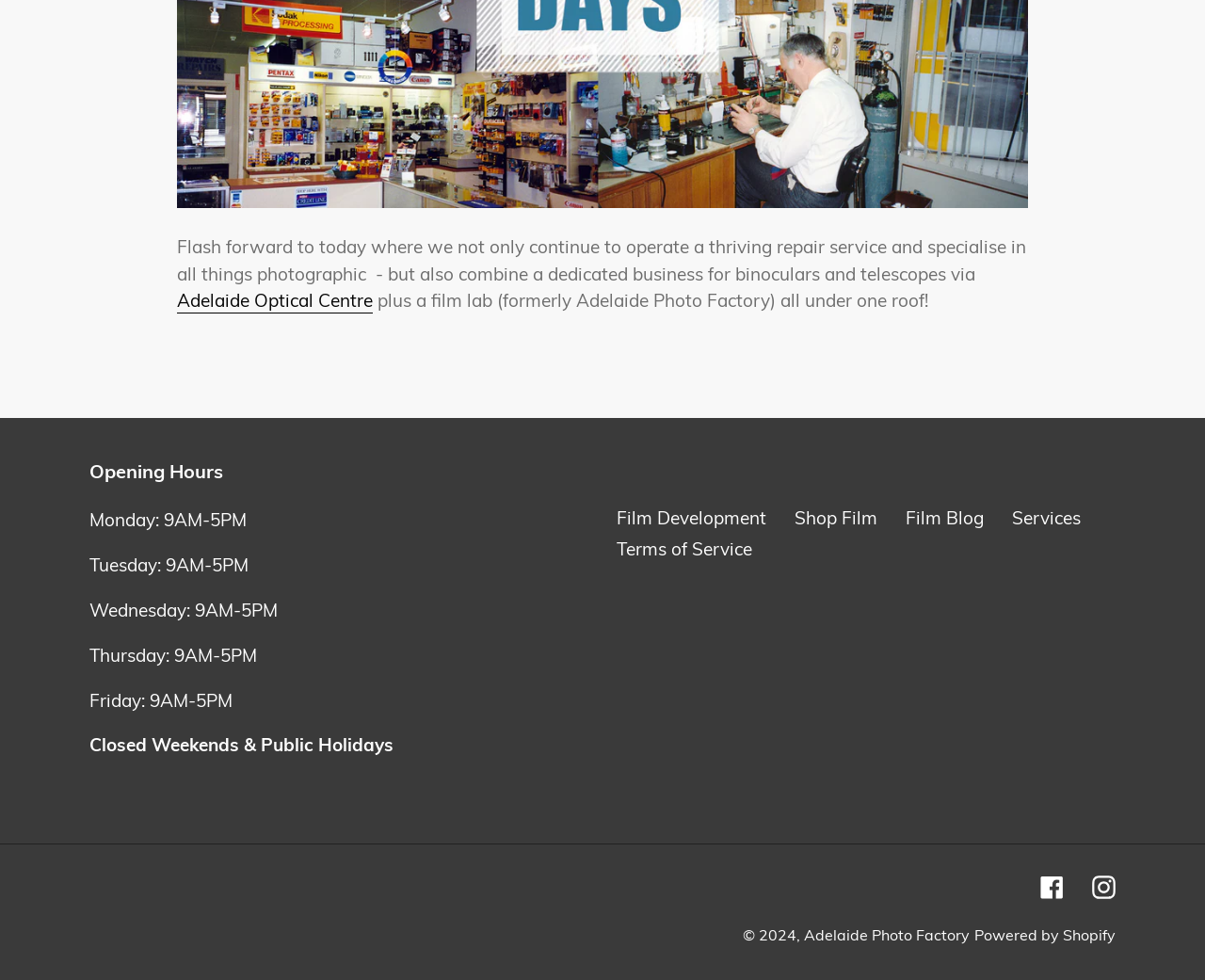Provide a brief response to the question below using one word or phrase:
What is the copyright year of Adelaide Optical Centre's website?

2024